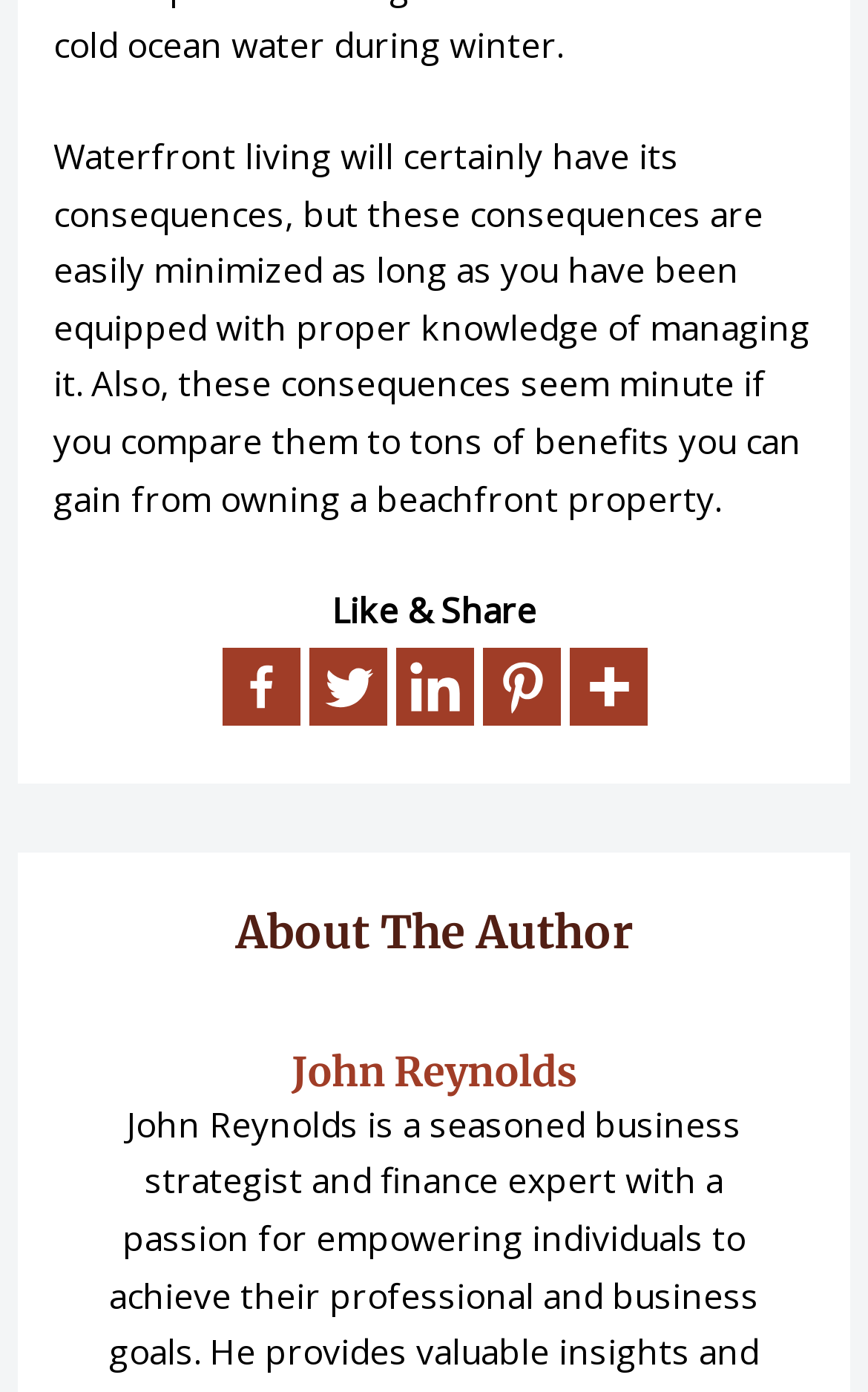What is the purpose of the 'More' link?
Please provide a comprehensive answer based on the information in the image.

The 'More' link has an image icon, which is commonly used to represent a dropdown menu, indicating that the purpose of the 'More' link is to provide additional options.